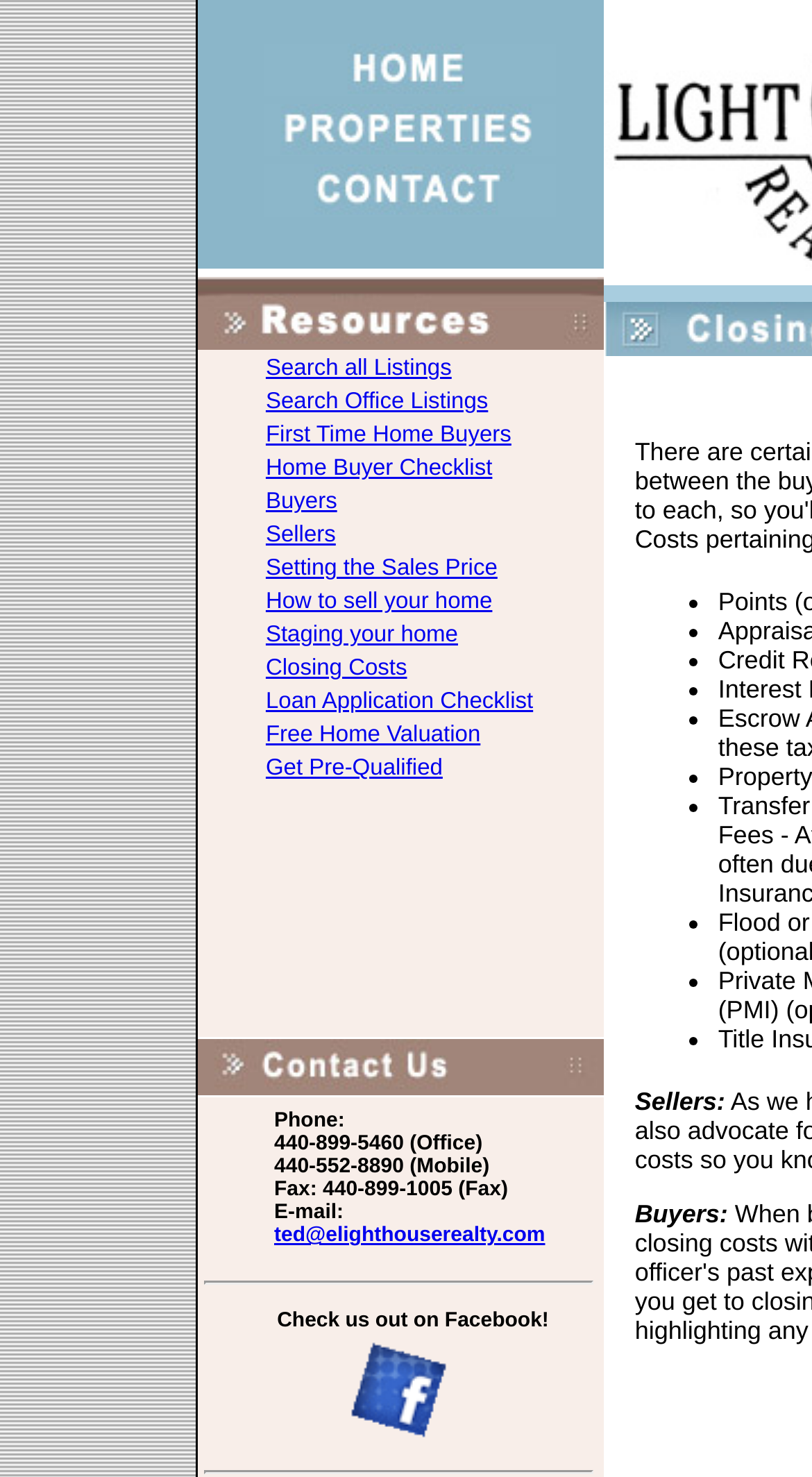Respond with a single word or phrase to the following question: What is the main topic of this webpage?

Closing Costs